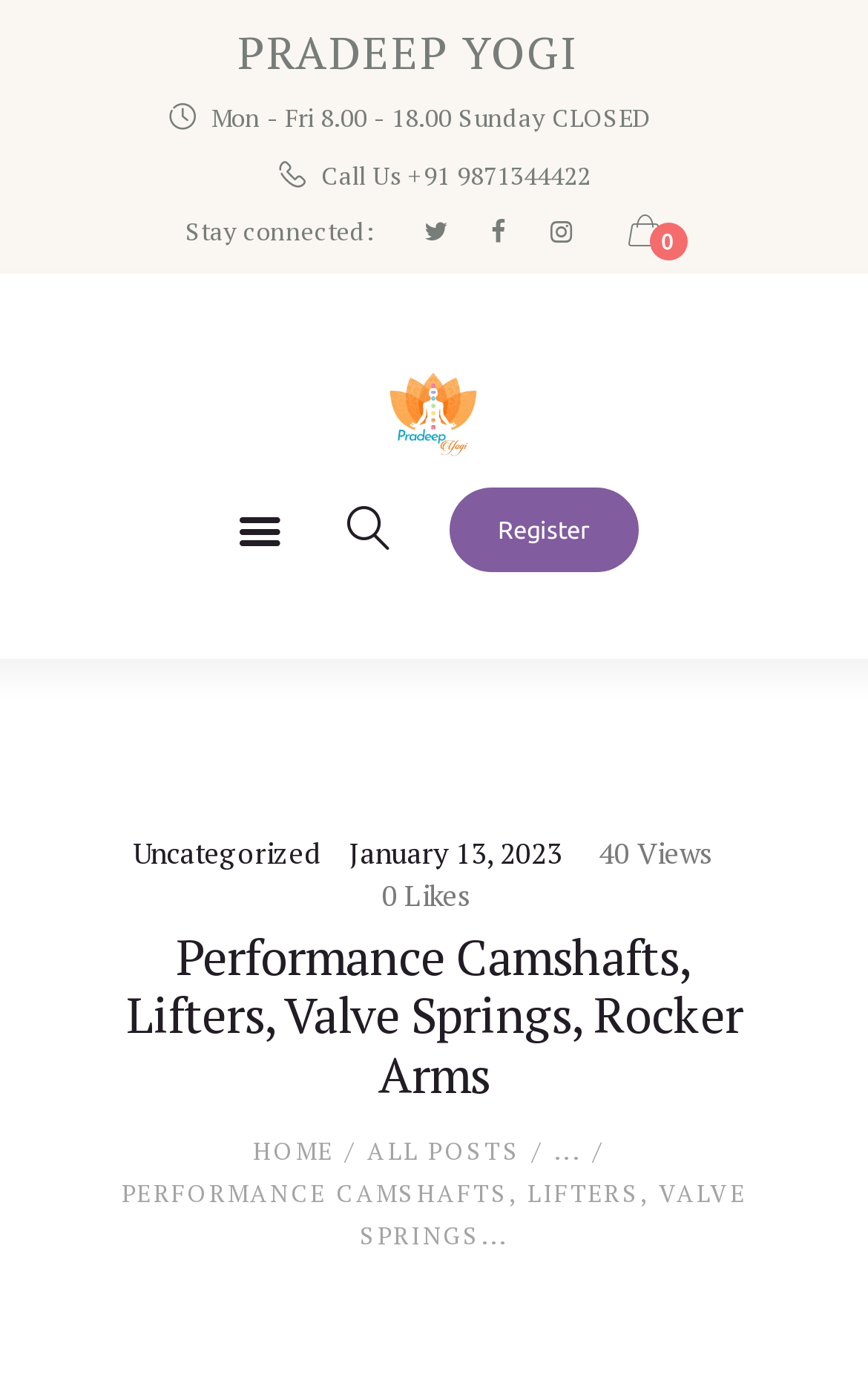Provide the bounding box coordinates, formatted as (top-left x, top-left y, bottom-right x, bottom-right y), with all values being floating point numbers between 0 and 1. Identify the bounding box of the UI element that matches the description: 0Likes

[0.431, 0.637, 0.543, 0.666]